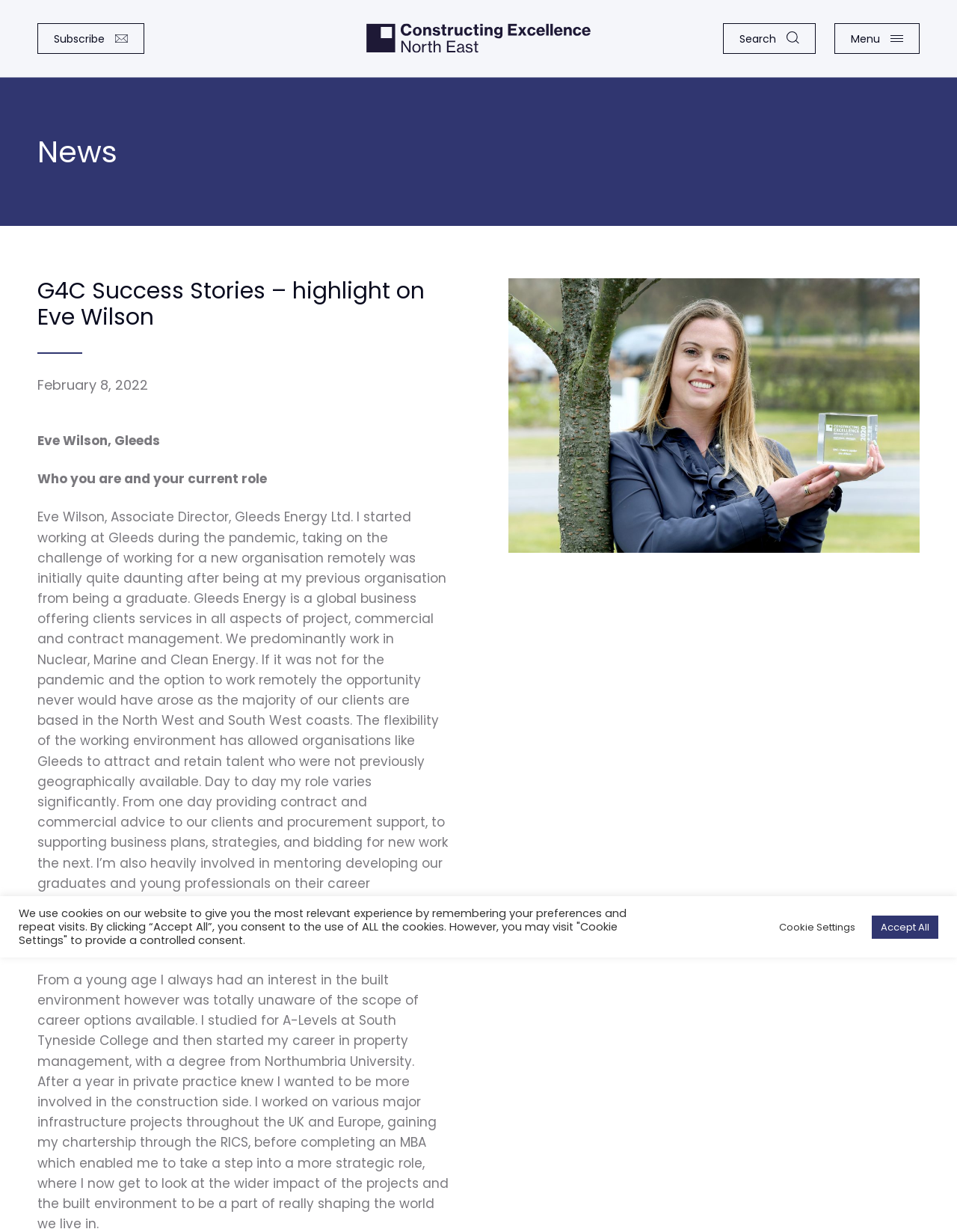Generate the text content of the main headline of the webpage.

G4C Success Stories – highlight on Eve Wilson